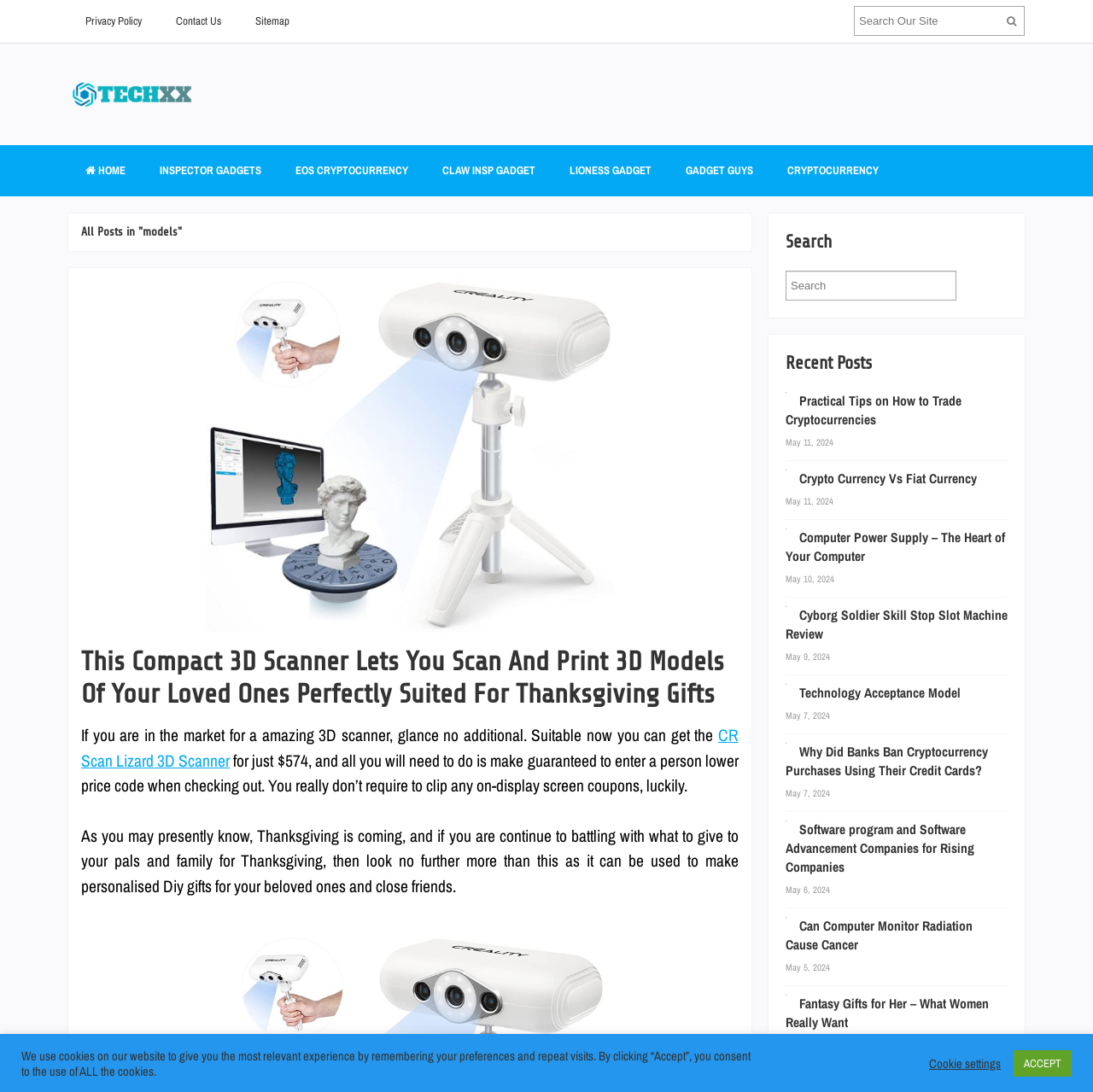Please locate the bounding box coordinates for the element that should be clicked to achieve the following instruction: "View the inspector gadgets page". Ensure the coordinates are given as four float numbers between 0 and 1, i.e., [left, top, right, bottom].

[0.13, 0.133, 0.255, 0.18]